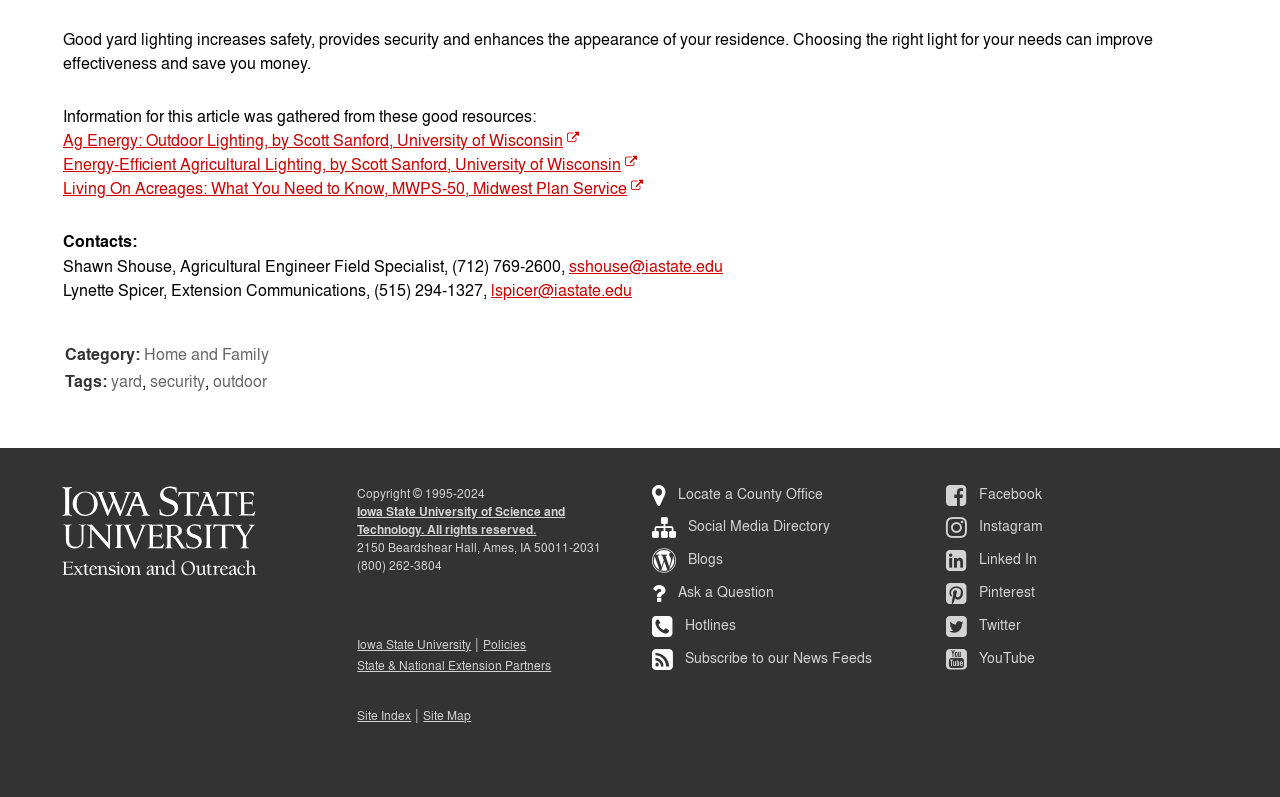Who is the Agricultural Engineer Field Specialist?
Please provide a comprehensive answer based on the contents of the image.

The Agricultural Engineer Field Specialist is Shawn Shouse, as mentioned in the static text 'Shawn Shouse, Agricultural Engineer Field Specialist, (712) 769-2600,'.